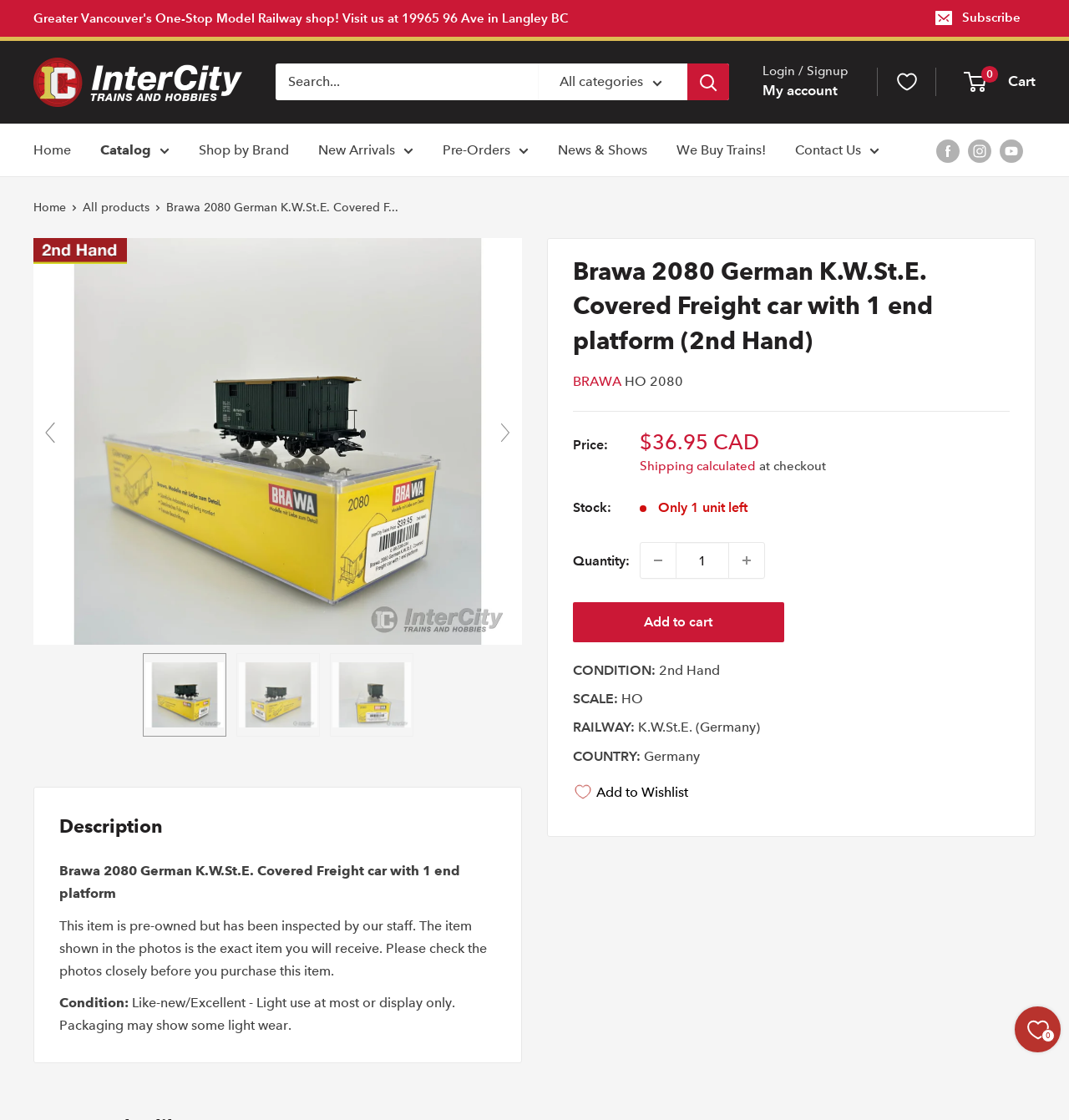What is the condition of the freight car?
Give a one-word or short-phrase answer derived from the screenshot.

2nd Hand